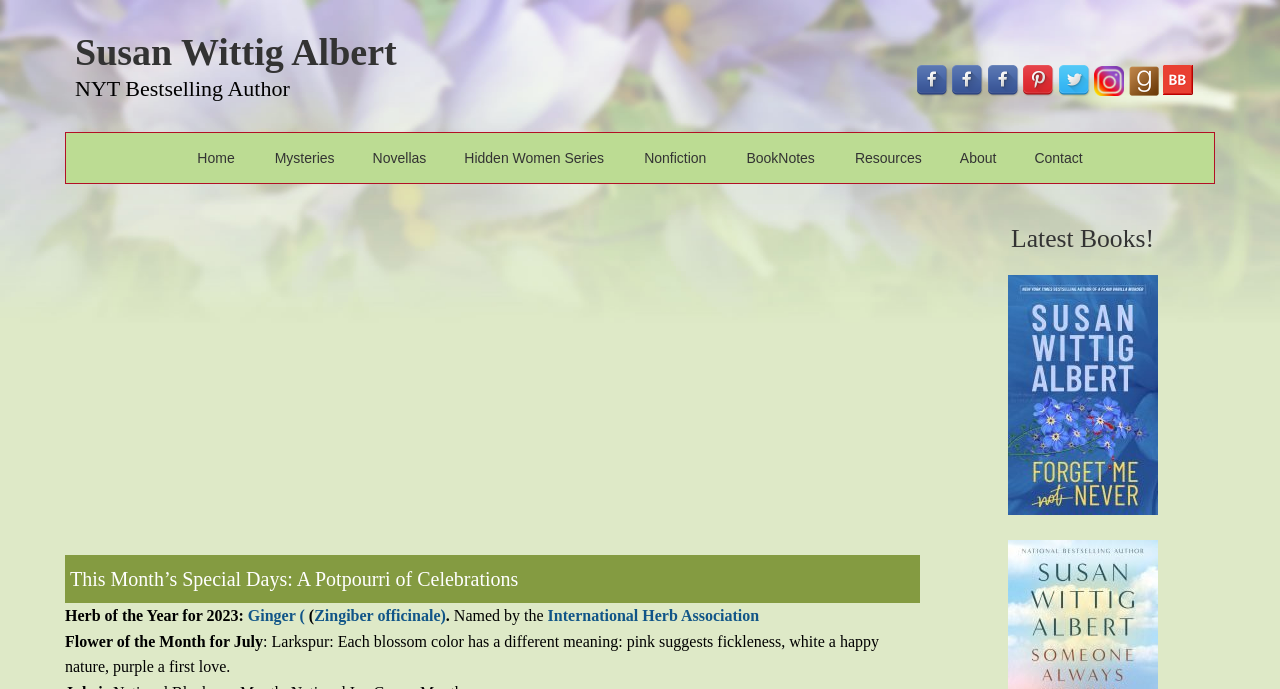Please identify the bounding box coordinates of the element's region that needs to be clicked to fulfill the following instruction: "View the latest books". The bounding box coordinates should consist of four float numbers between 0 and 1, i.e., [left, top, right, bottom].

[0.742, 0.325, 0.949, 0.37]